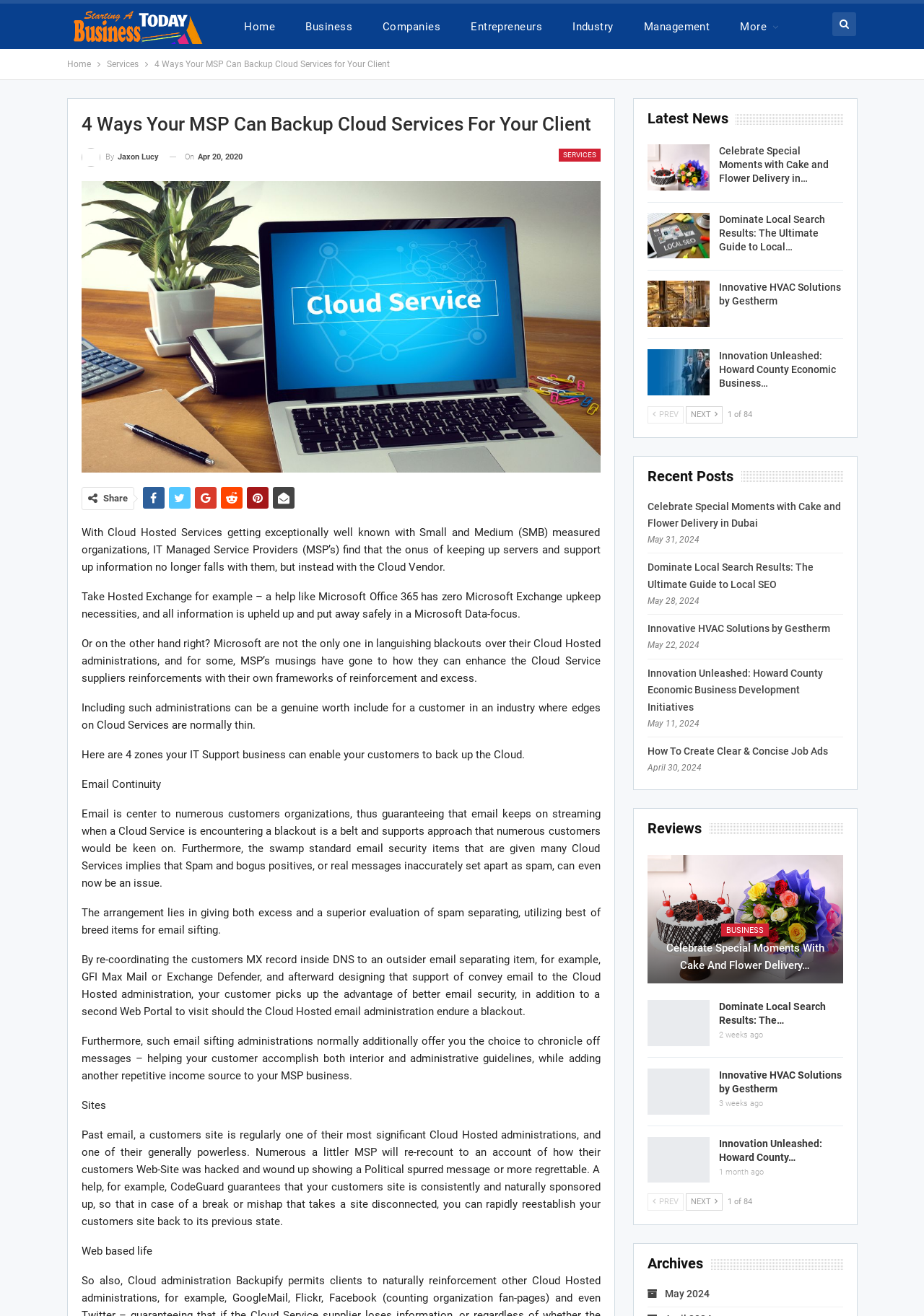Given the element description: "By Jaxon Lucy", predict the bounding box coordinates of the UI element it refers to, using four float numbers between 0 and 1, i.e., [left, top, right, bottom].

[0.088, 0.112, 0.171, 0.127]